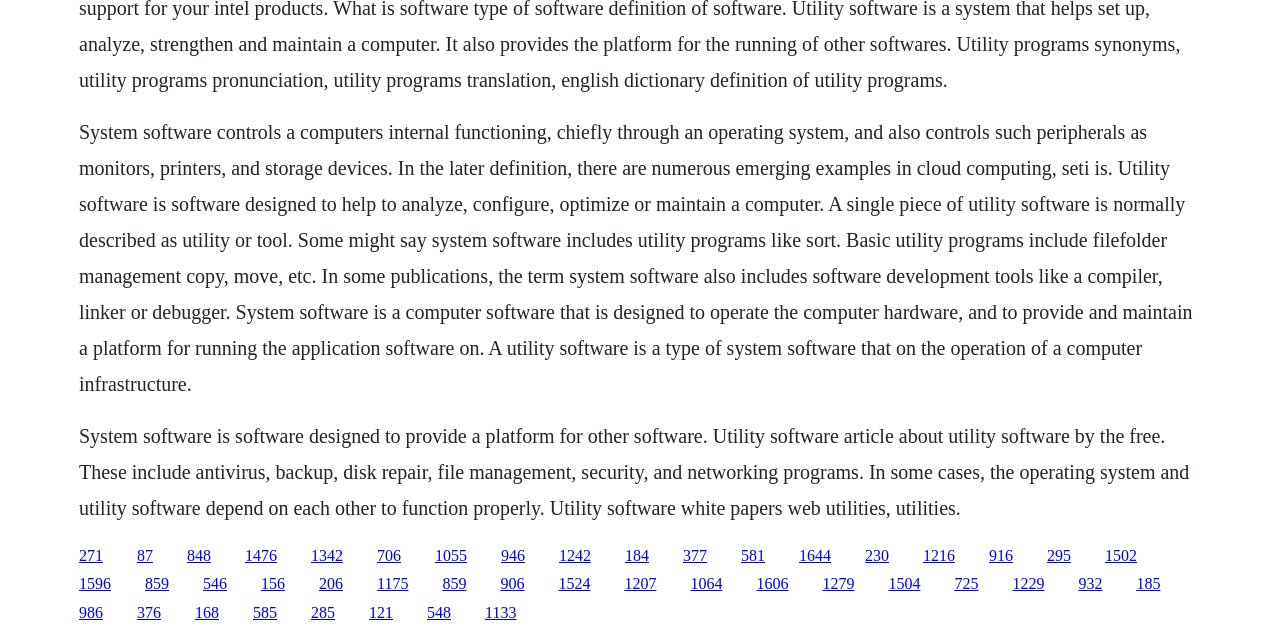Locate the bounding box coordinates of the clickable region to complete the following instruction: "Read the article about system software."

[0.062, 0.19, 0.932, 0.62]